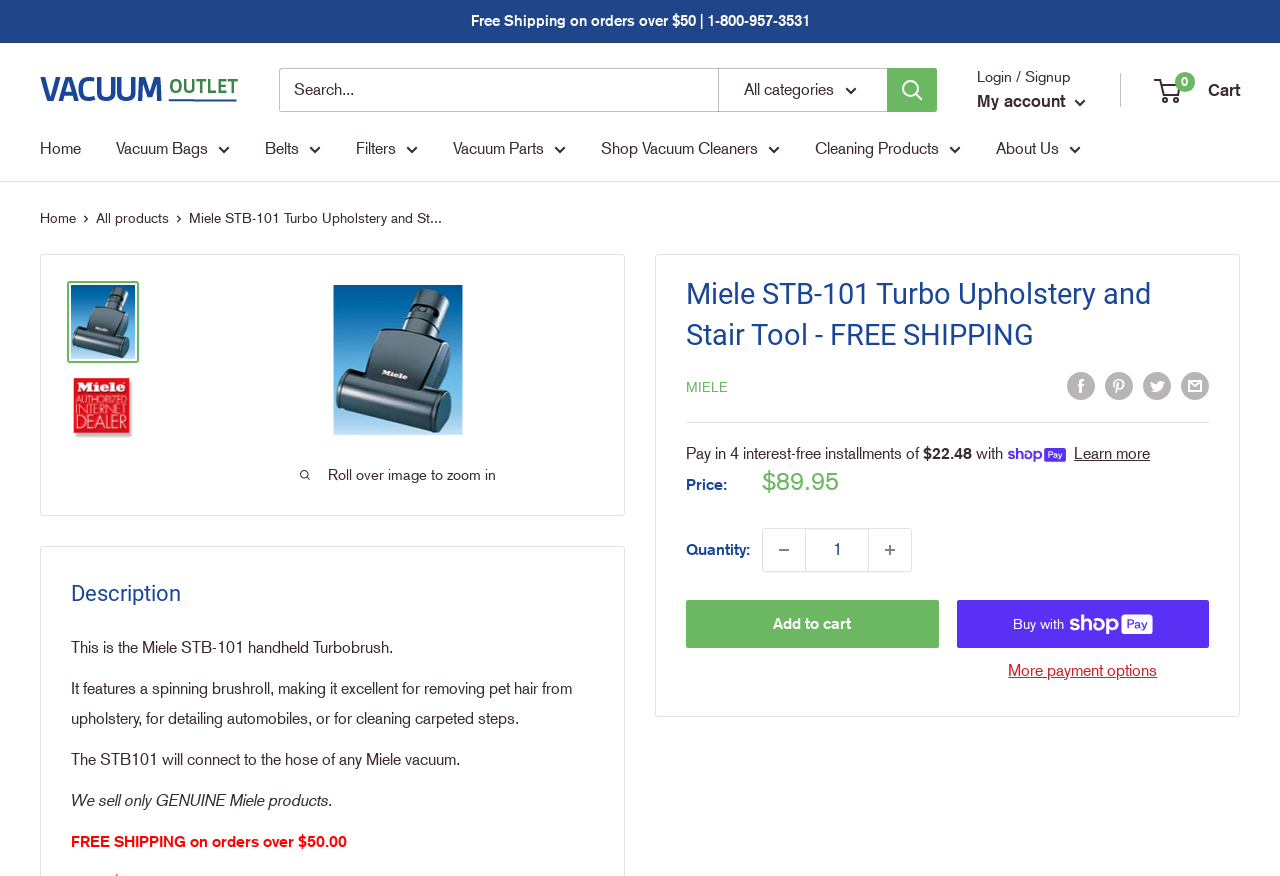What is the name of the product?
Using the information from the image, give a concise answer in one word or a short phrase.

Miele STB-101